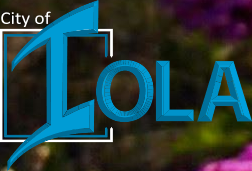Use the details in the image to answer the question thoroughly: 
What does the logo symbolize?

According to the caption, the logo is a key element of the city's branding, symbolizing unity and pride among its residents, which implies that the logo represents a sense of community and shared identity.